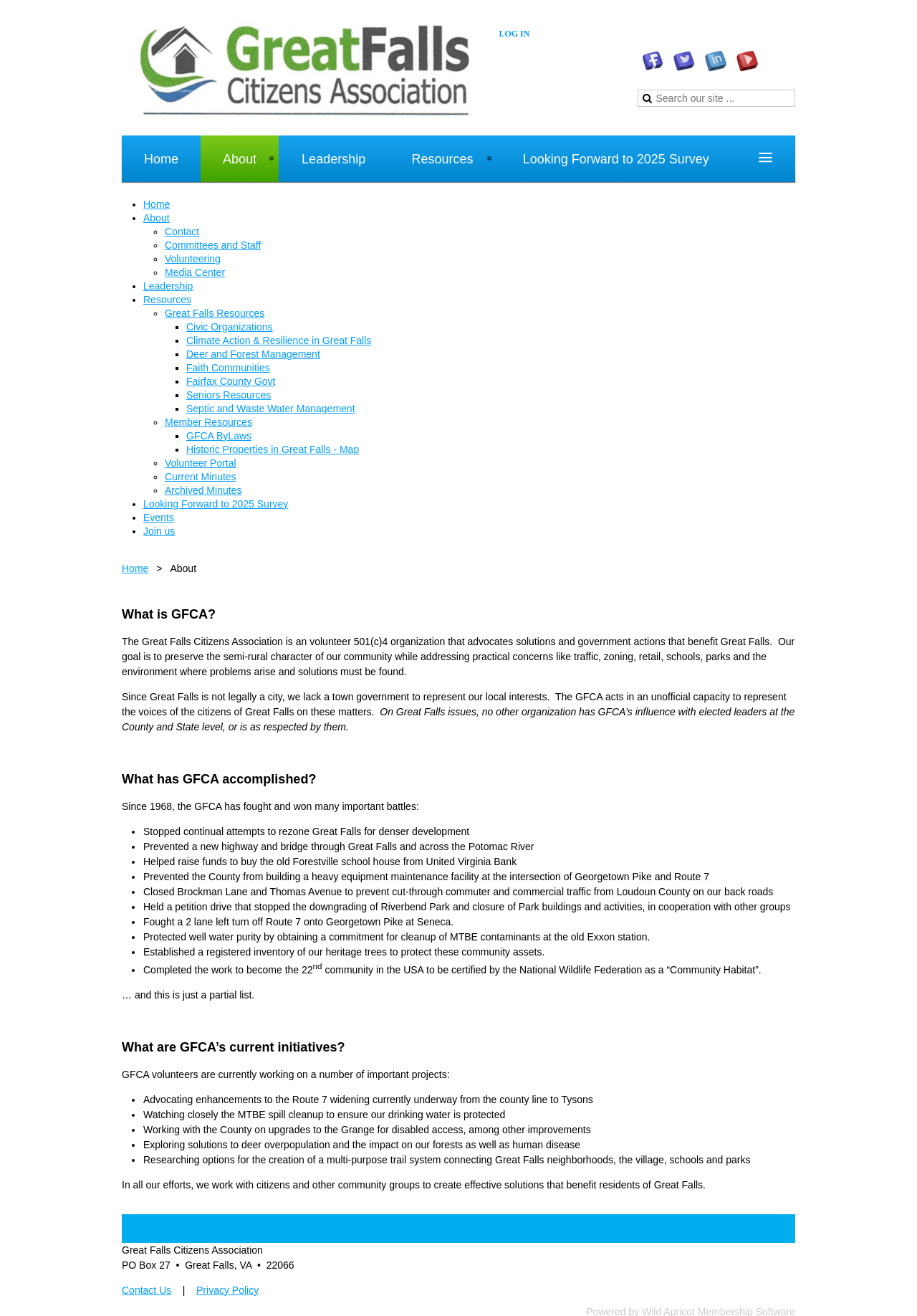Bounding box coordinates should be in the format (top-left x, top-left y, bottom-right x, bottom-right y) and all values should be floating point numbers between 0 and 1. Determine the bounding box coordinate for the UI element described as: Leadership

[0.156, 0.213, 0.21, 0.222]